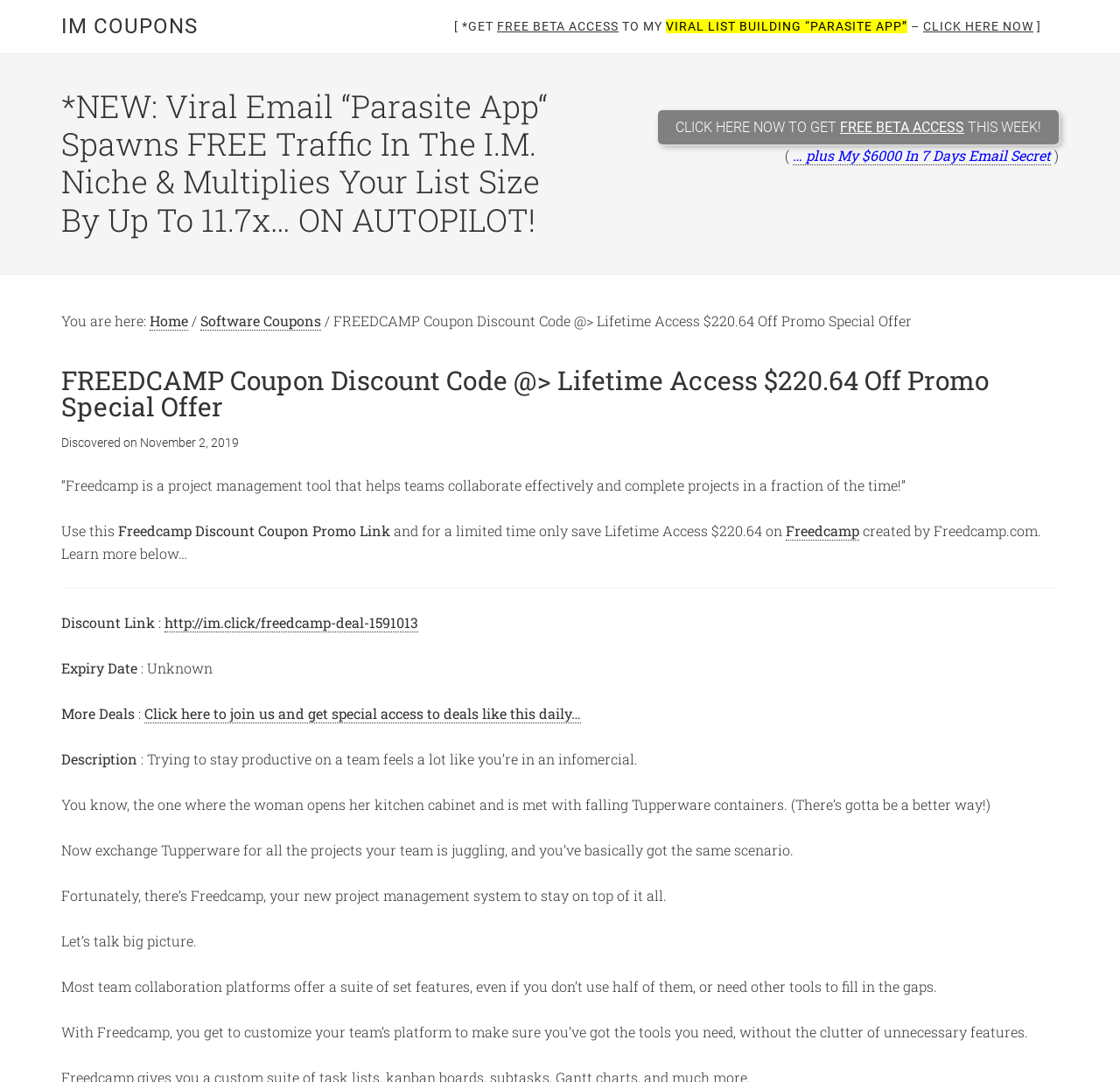Find the bounding box coordinates of the element you need to click on to perform this action: 'Get free beta access to the Parasite App'. The coordinates should be represented by four float values between 0 and 1, in the format [left, top, right, bottom].

[0.39, 0.0, 0.945, 0.049]